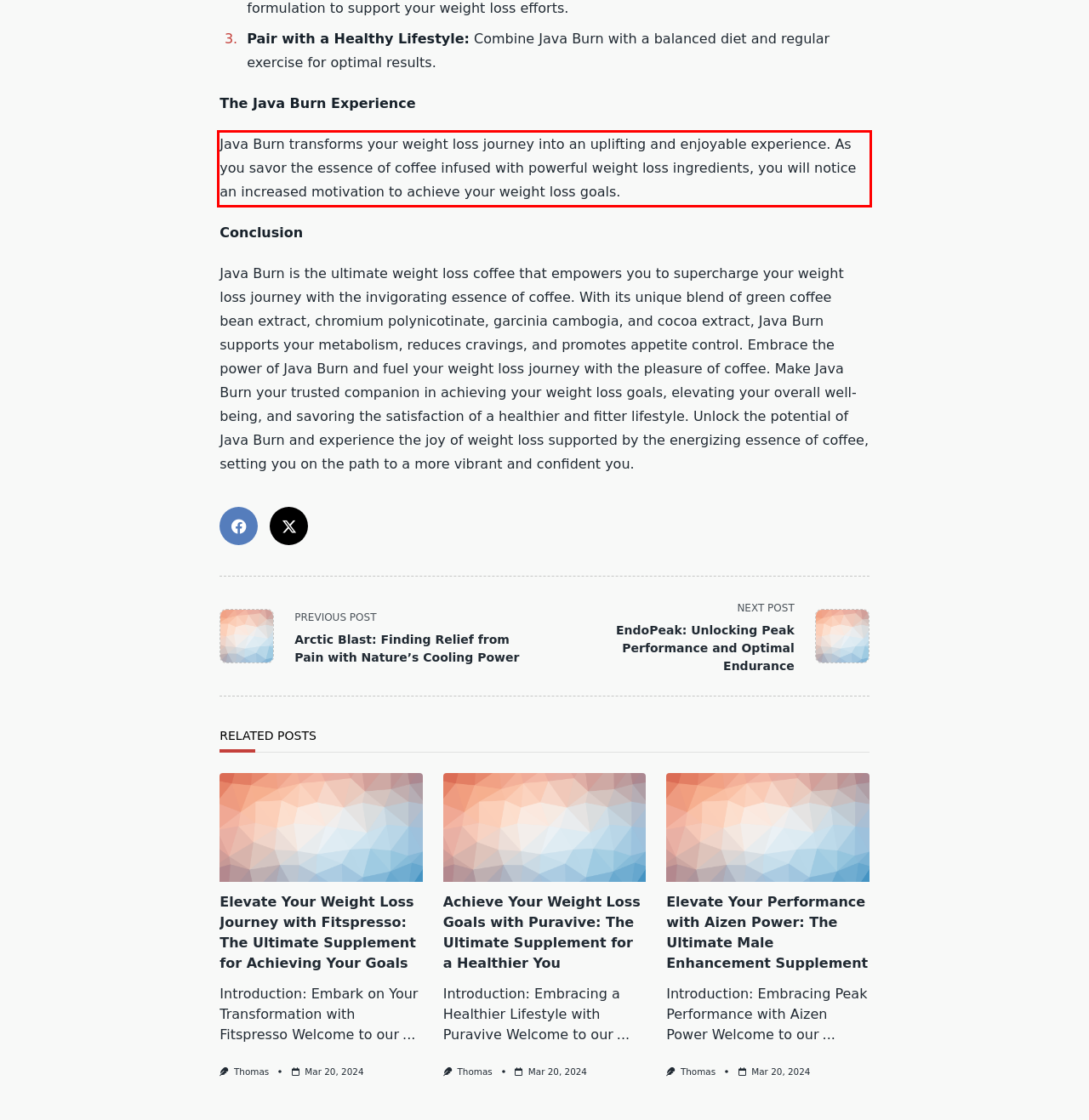Please examine the webpage screenshot and extract the text within the red bounding box using OCR.

Java Burn transforms your weight loss journey into an uplifting and enjoyable experience. As you savor the essence of coffee infused with powerful weight loss ingredients, you will notice an increased motivation to achieve your weight loss goals.